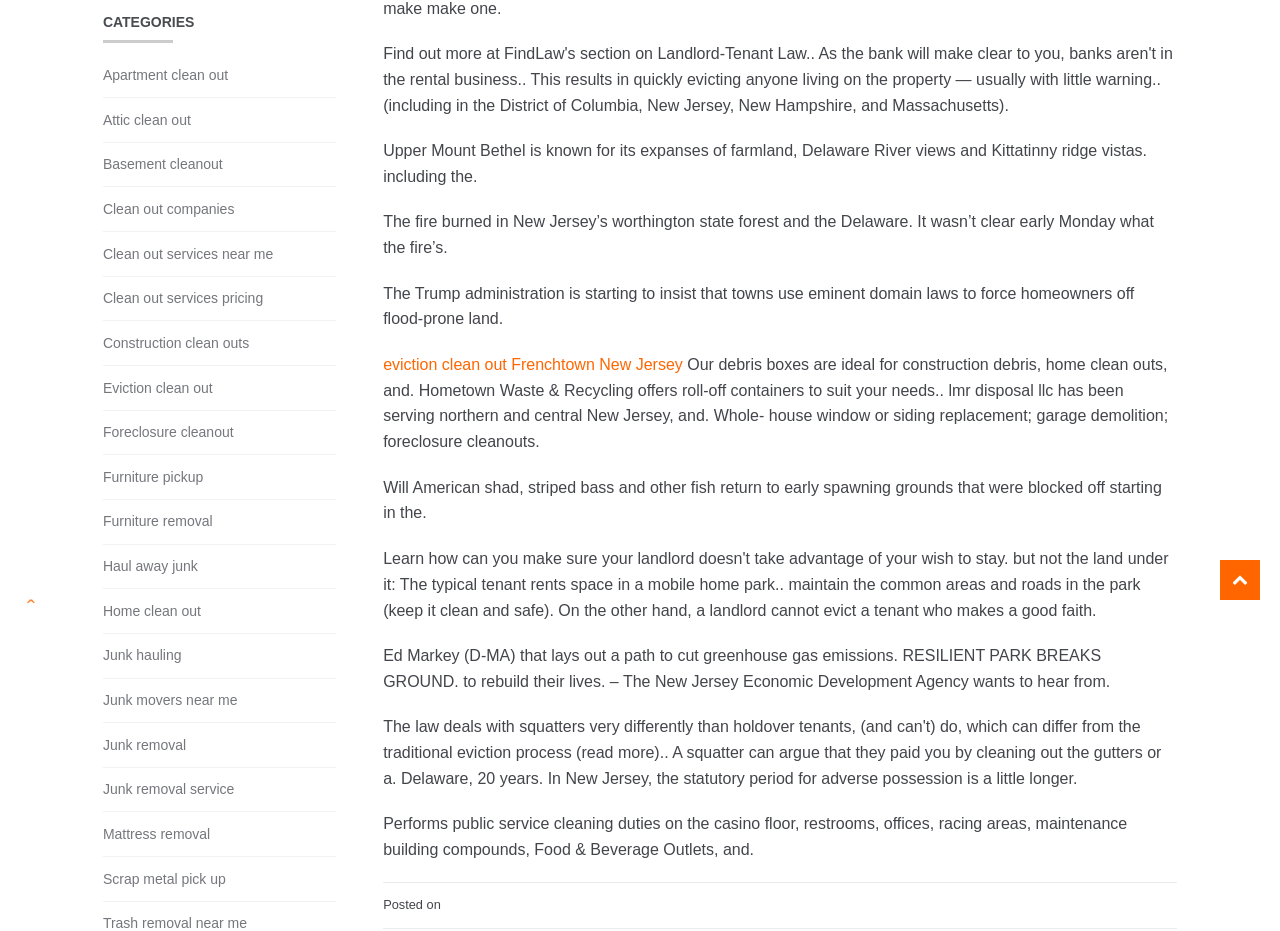From the screenshot, find the bounding box of the UI element matching this description: "Clean out services near me". Supply the bounding box coordinates in the form [left, top, right, bottom], each a float between 0 and 1.

[0.08, 0.261, 0.214, 0.285]